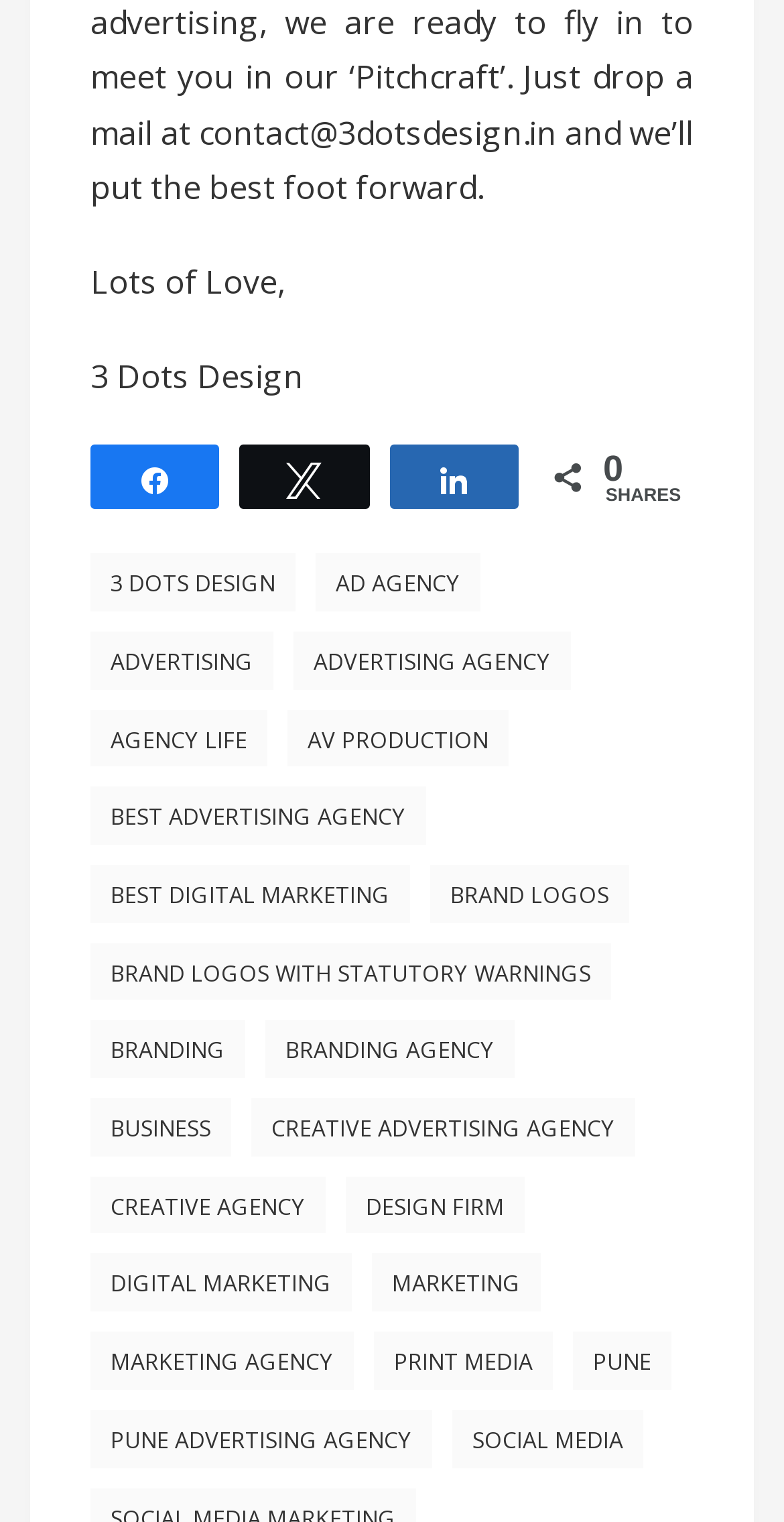Locate the bounding box coordinates of the region to be clicked to comply with the following instruction: "Explore PUNE ADVERTISING AGENCY". The coordinates must be four float numbers between 0 and 1, in the form [left, top, right, bottom].

[0.115, 0.926, 0.551, 0.964]